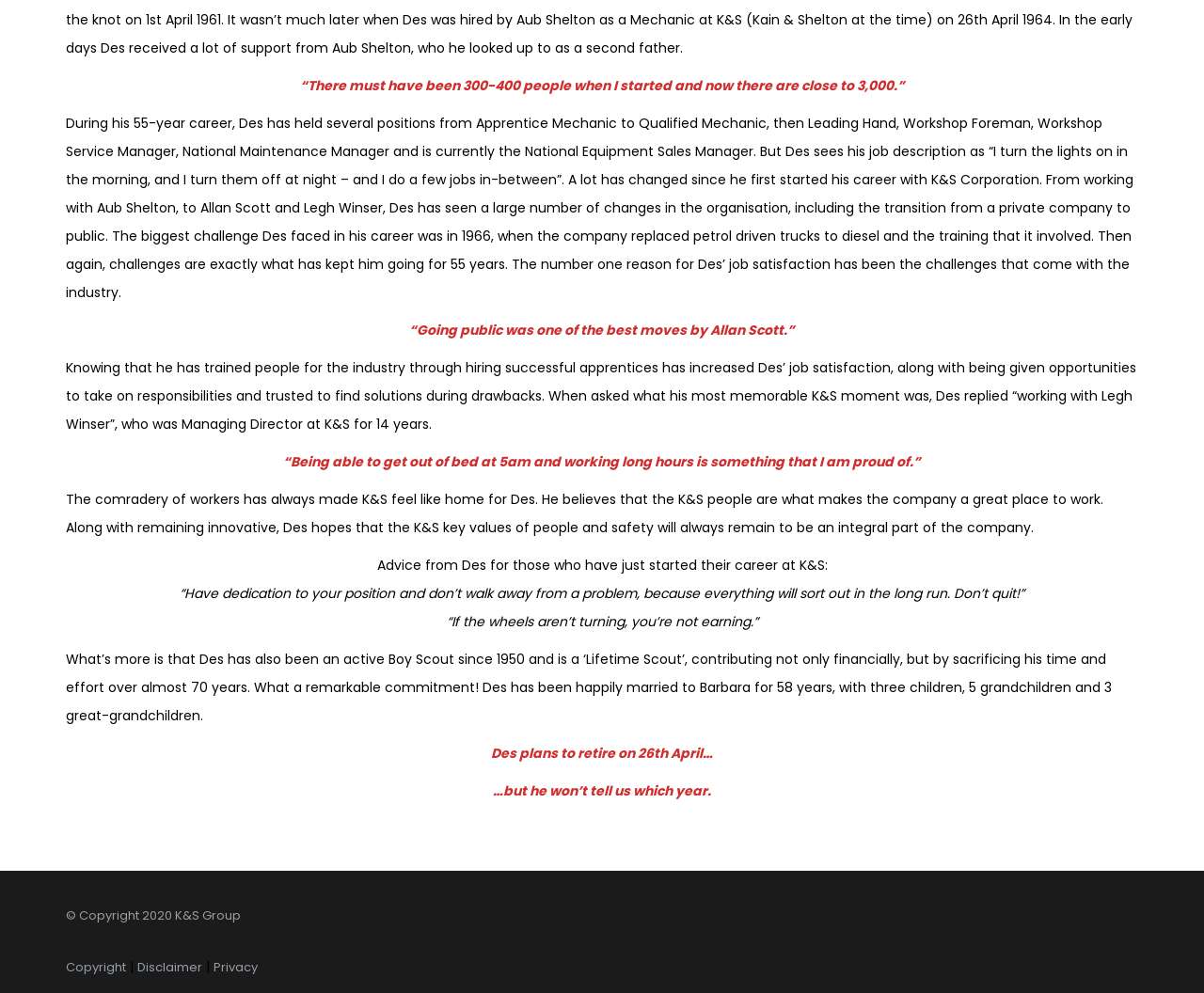How many years has Des been married to Barbara?
Answer the question with detailed information derived from the image.

According to the text, Des has been happily married to Barbara for 58 years.